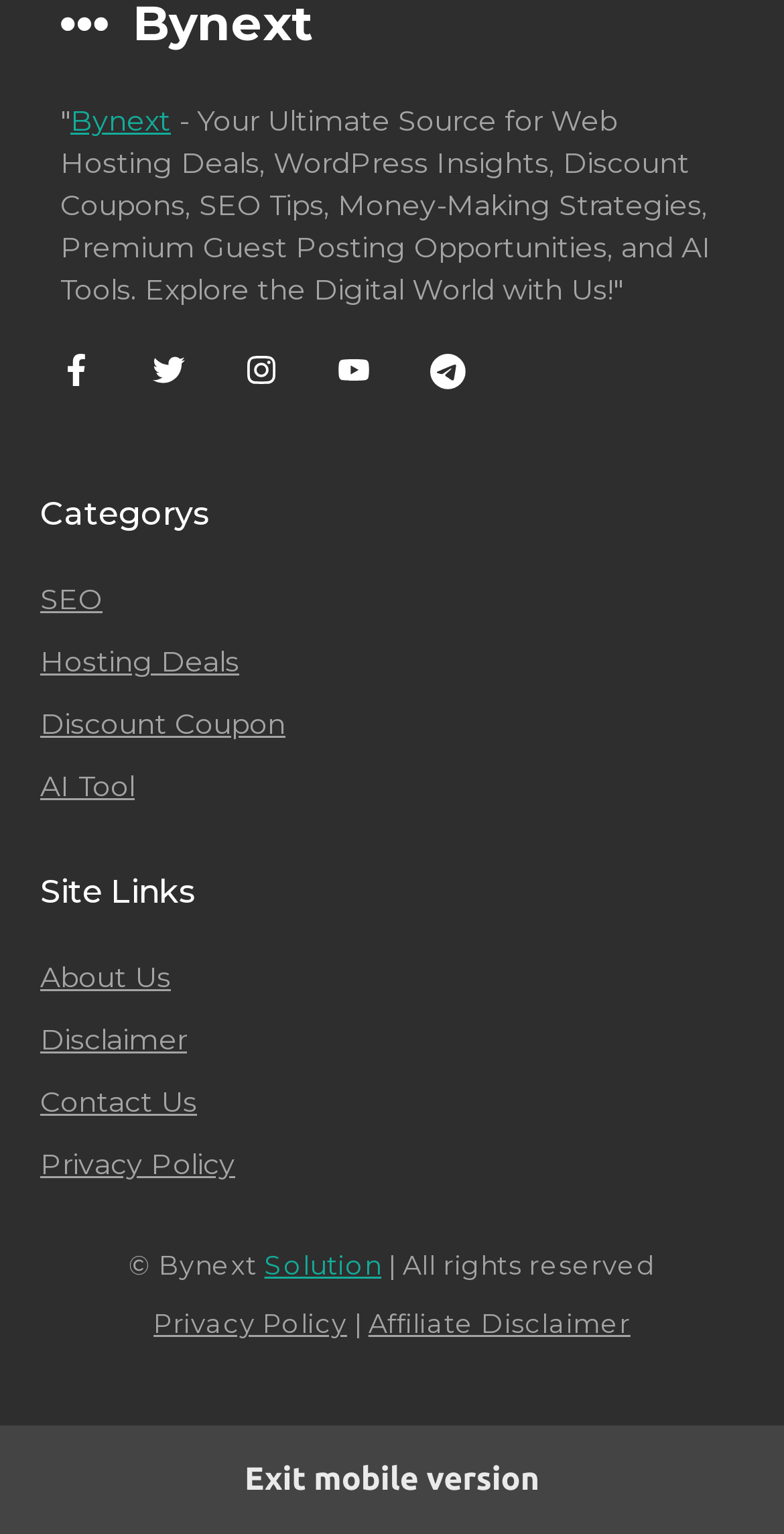Locate the bounding box coordinates of the element's region that should be clicked to carry out the following instruction: "Check the 'Privacy Policy'". The coordinates need to be four float numbers between 0 and 1, i.e., [left, top, right, bottom].

[0.051, 0.747, 0.3, 0.771]